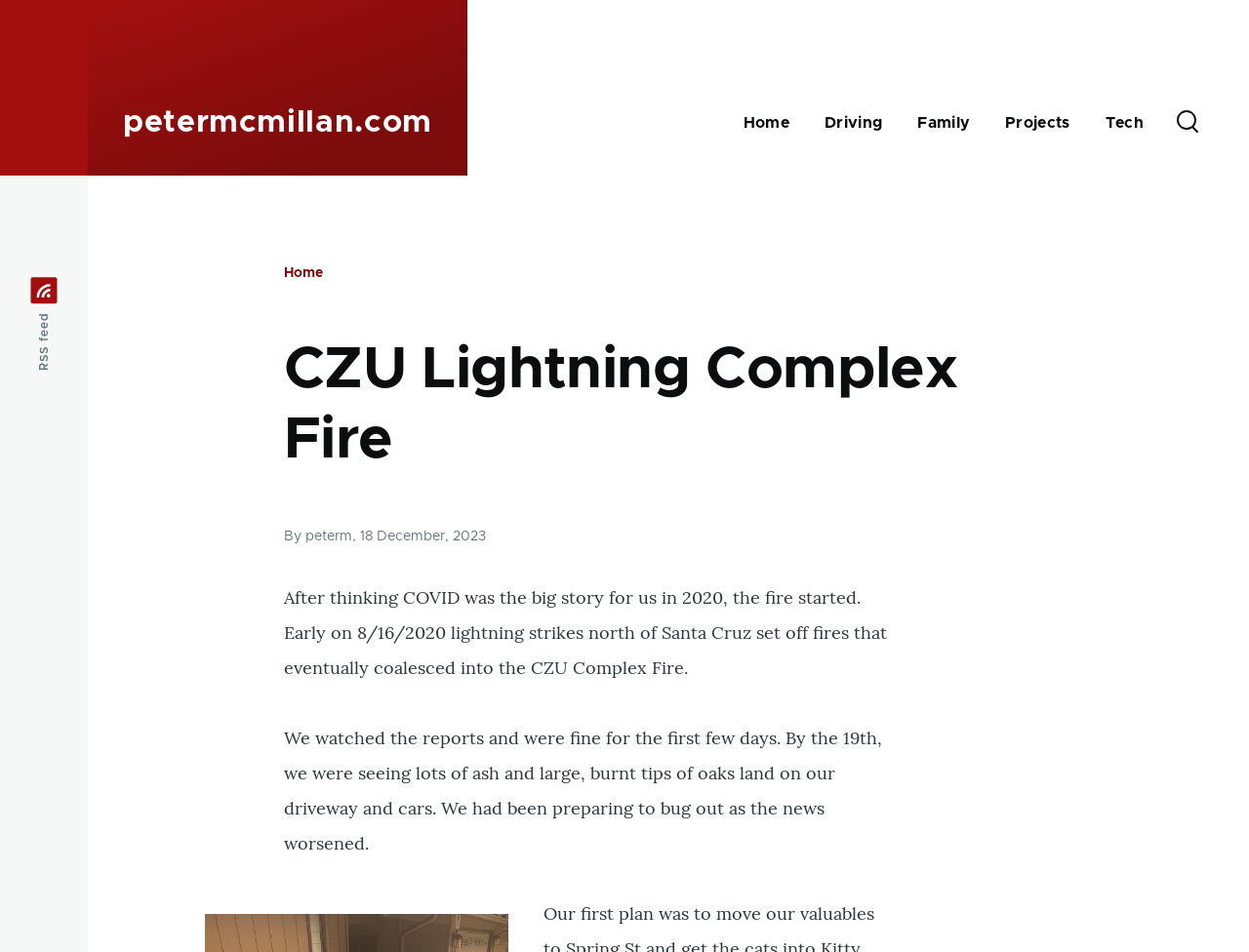Create a detailed narrative describing the layout and content of the webpage.

The webpage is about the CZU Lightning Complex Fire, with the title "CZU Lightning Complex Fire" prominently displayed at the top. Below the title, there is a header section with a link to the main content, a switch to control the sticky header, and a link to the website's homepage, "petermcmillan.com".

To the right of the header section, there is a main navigation menu with five links: "Home", "Driving", "Family", "Projects", and "Tech". Below the navigation menu, there is a search form with a button and an image.

On the left side of the page, there is a breadcrumb navigation menu with a link to the homepage. Below the breadcrumb menu, there is a heading with the title "CZU Lightning Complex Fire" again, followed by a subheading with the author's name, "By peterm", and the date "18 December, 2023".

The main content of the page is a series of paragraphs describing the CZU Lightning Complex Fire, including the author's personal experience with the fire. There are two images on the page, one of which is described as "Image" and is located at the bottom of the page.

At the bottom left of the page, there is a complementary section with a link to an RSS feed.